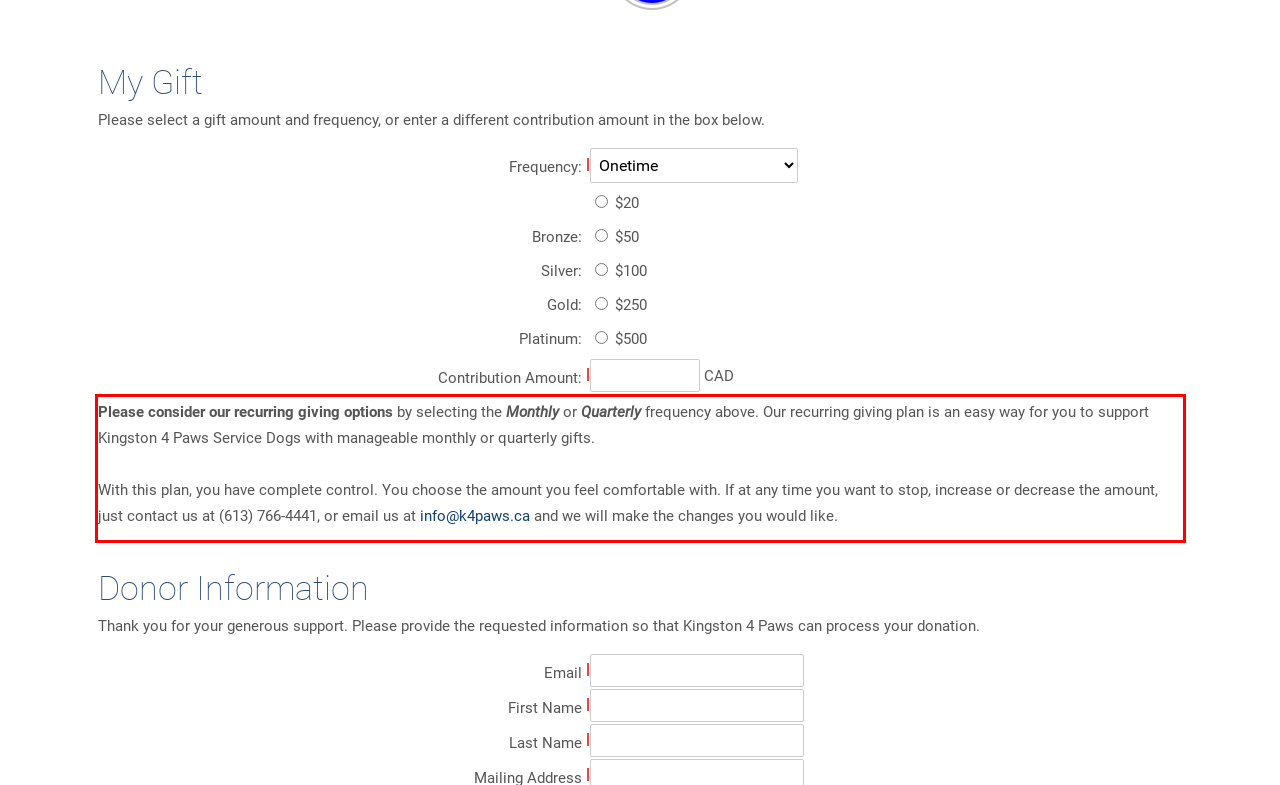Given a screenshot of a webpage containing a red bounding box, perform OCR on the text within this red bounding box and provide the text content.

Please consider our recurring giving options by selecting the Monthly or Quarterly frequency above. Our recurring giving plan is an easy way for you to support Kingston 4 Paws Service Dogs with manageable monthly or quarterly gifts. With this plan, you have complete control. You choose the amount you feel comfortable with. If at any time you want to stop, increase or decrease the amount, just contact us at (613) 766-4441, or email us at info@k4paws.ca and we will make the changes you would like.